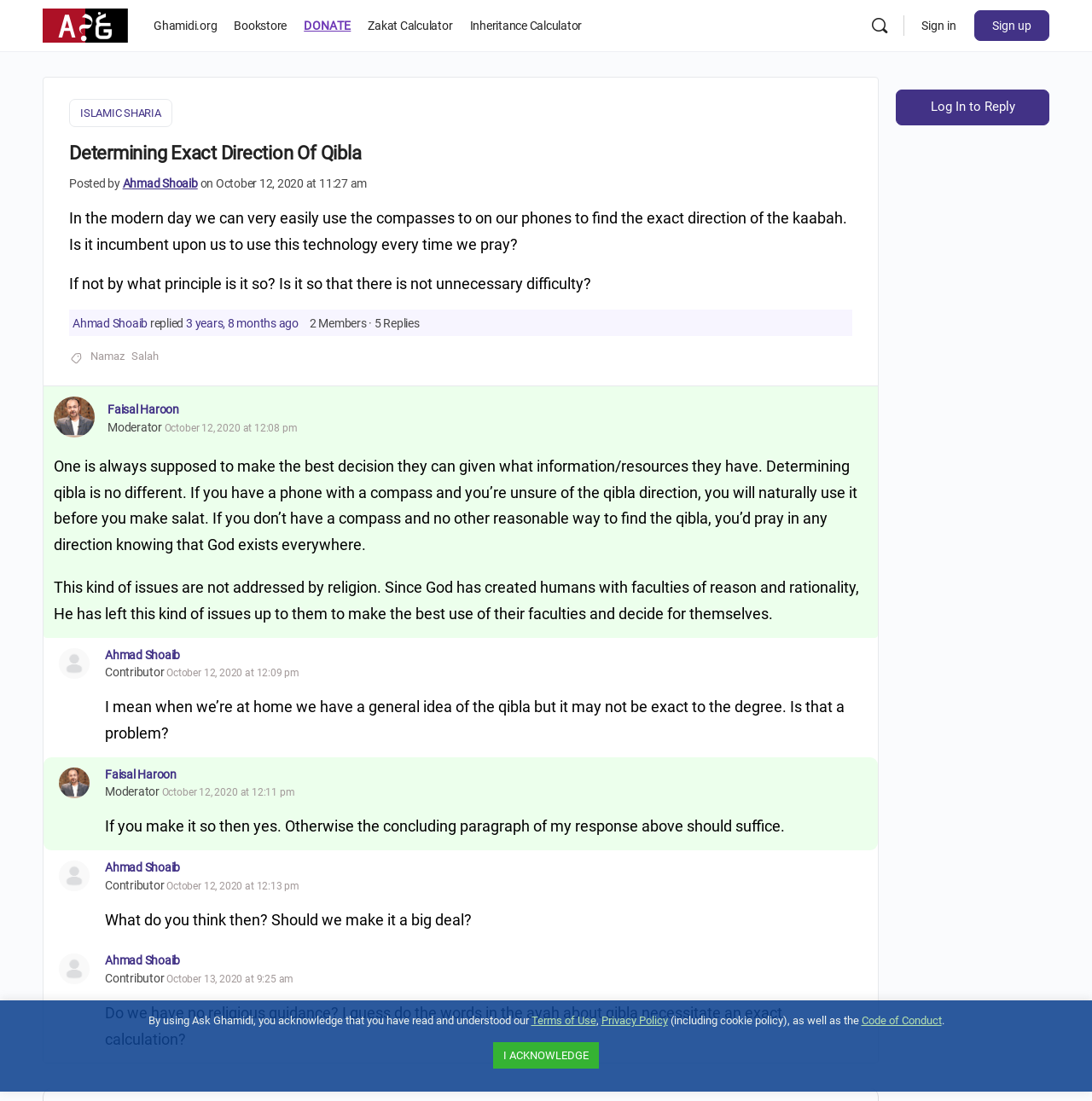Look at the image and give a detailed response to the following question: What is the topic of discussion on this webpage?

The webpage is discussing the topic of determining the exact direction of Qibla, which is the direction of the Kaaba in Mecca, and whether it is necessary to use technology to find the exact direction.